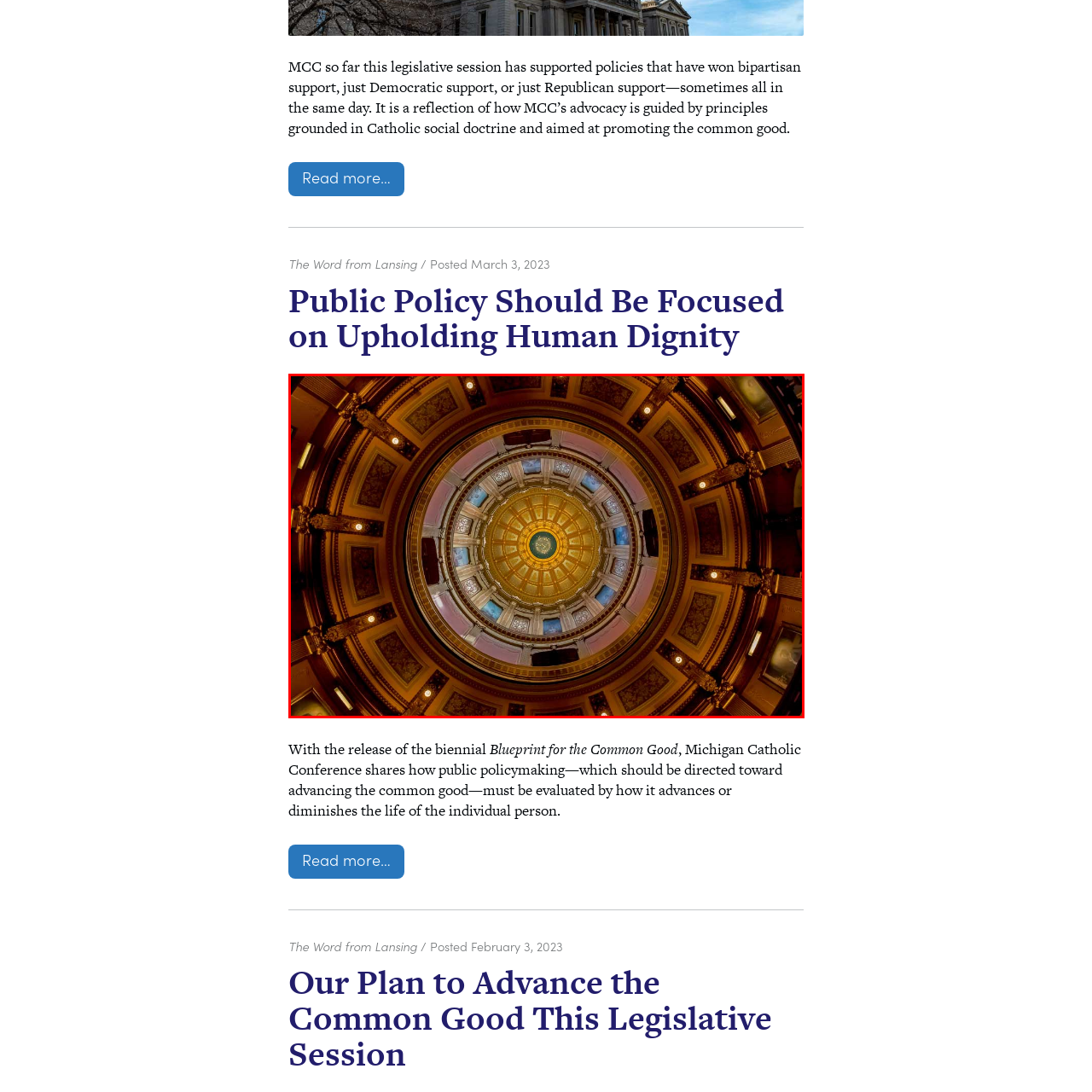View the element within the red boundary, What is the purpose of the dome? 
Deliver your response in one word or phrase.

Symbol of governance